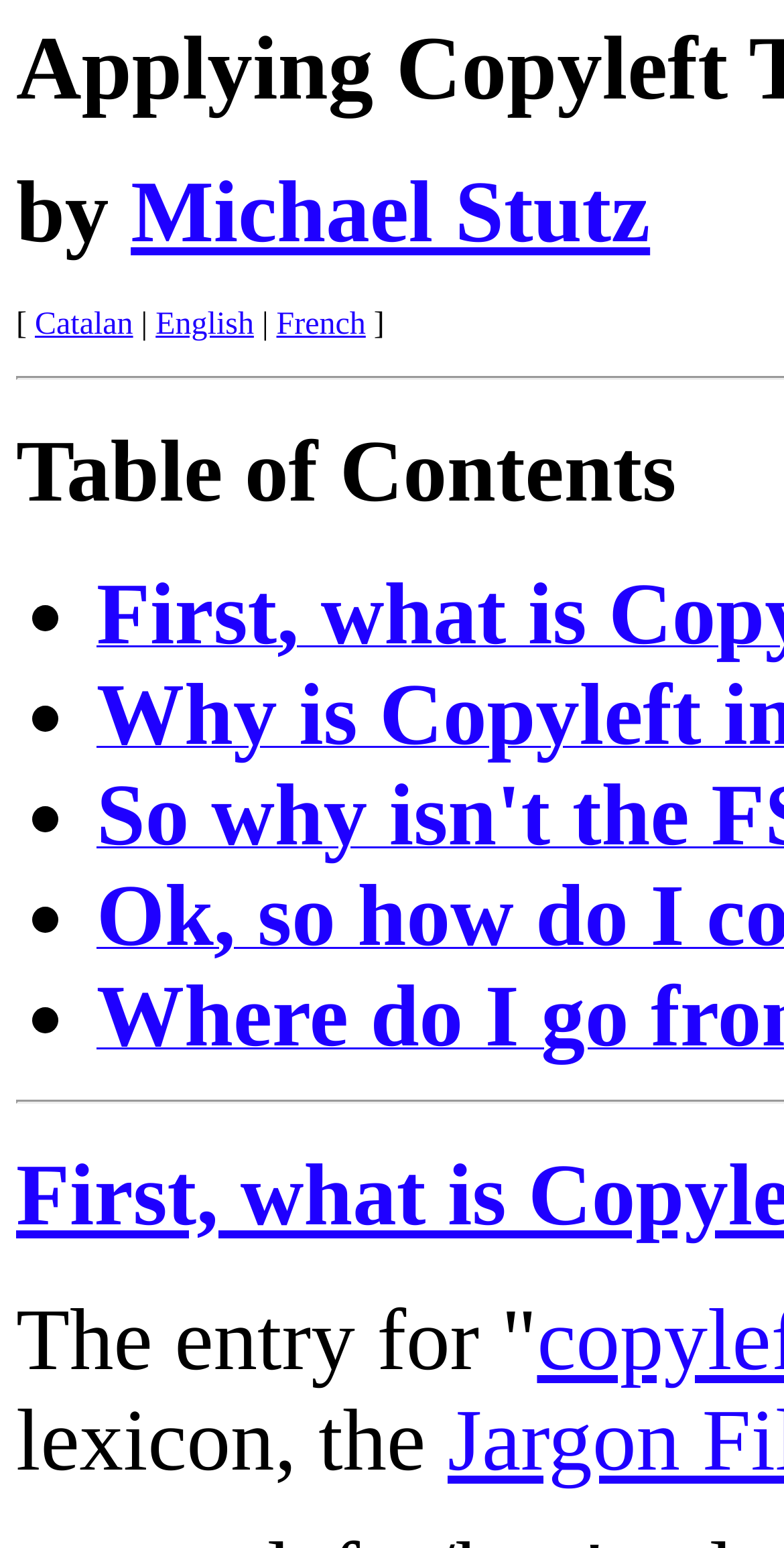Find and provide the bounding box coordinates for the UI element described with: "Michael Stutz".

[0.167, 0.107, 0.829, 0.169]